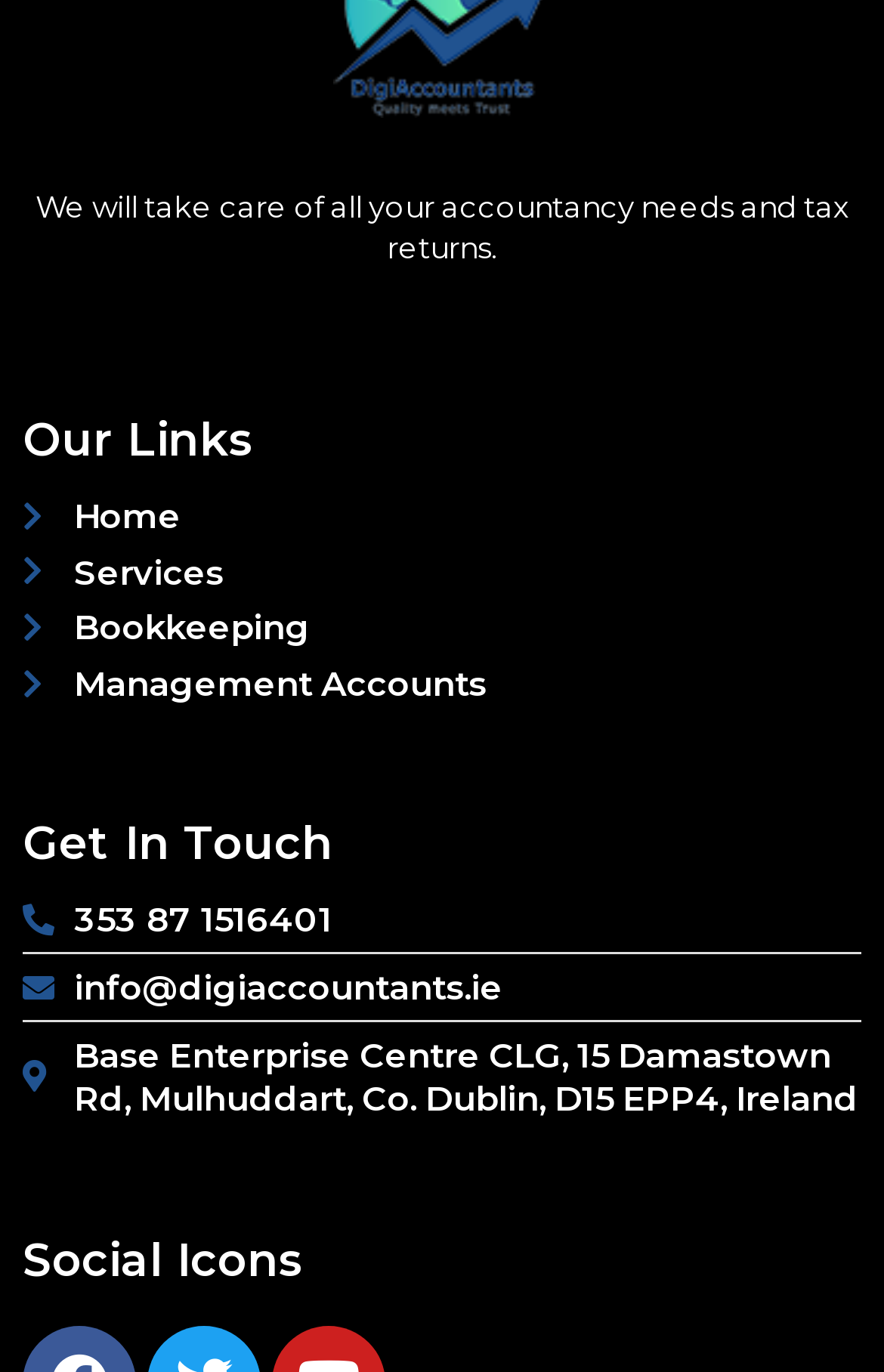Locate the bounding box of the user interface element based on this description: "Bookkeeping".

[0.026, 0.441, 0.974, 0.474]